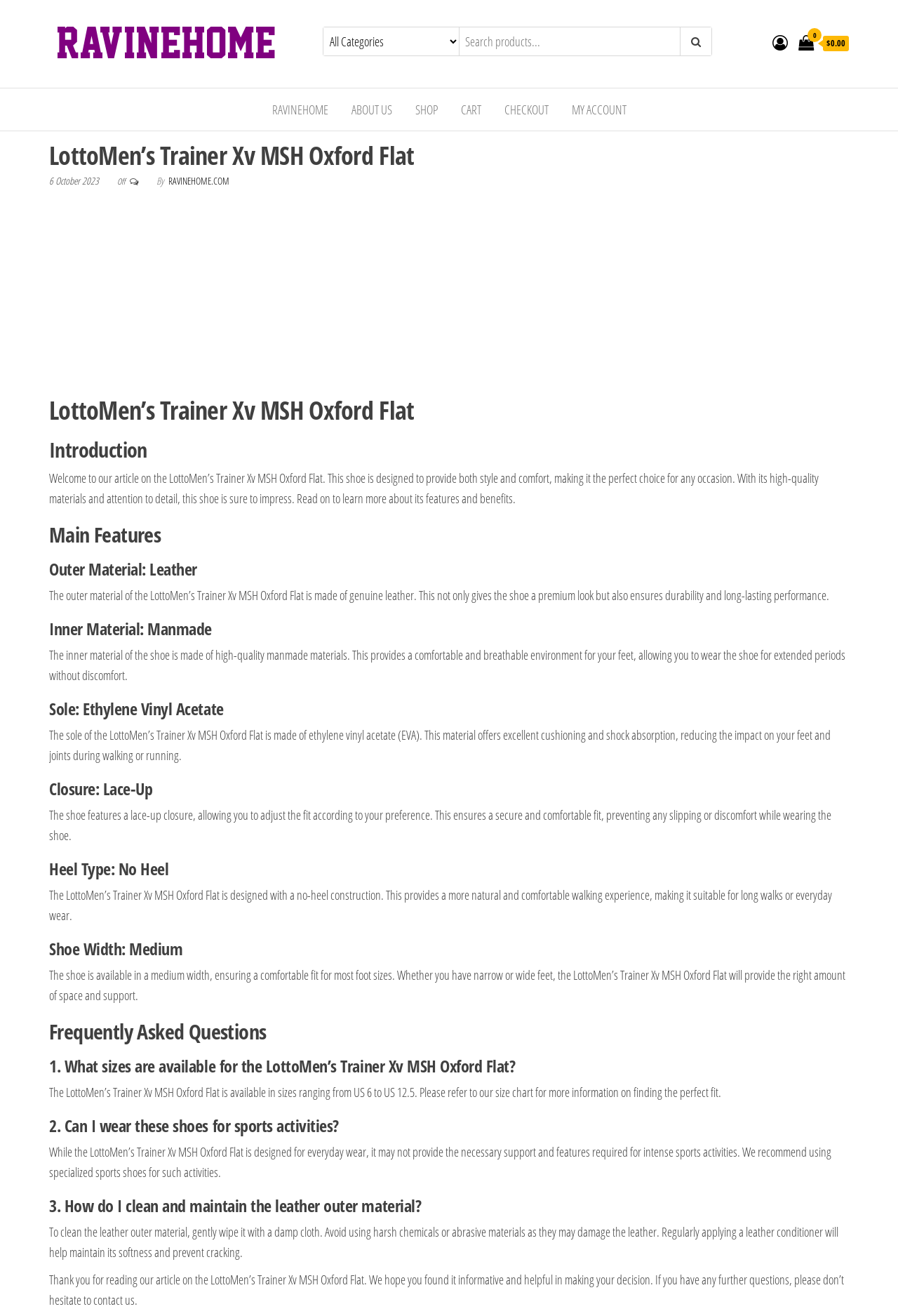Can the LottoMen’s Trainer Xv MSH Oxford Flat be worn for sports activities?
Refer to the screenshot and respond with a concise word or phrase.

No